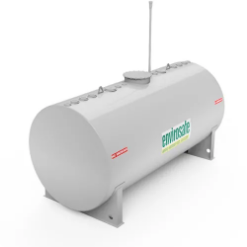How many lifting lugs are equipped on the tank?
Look at the image and answer the question using a single word or phrase.

Two